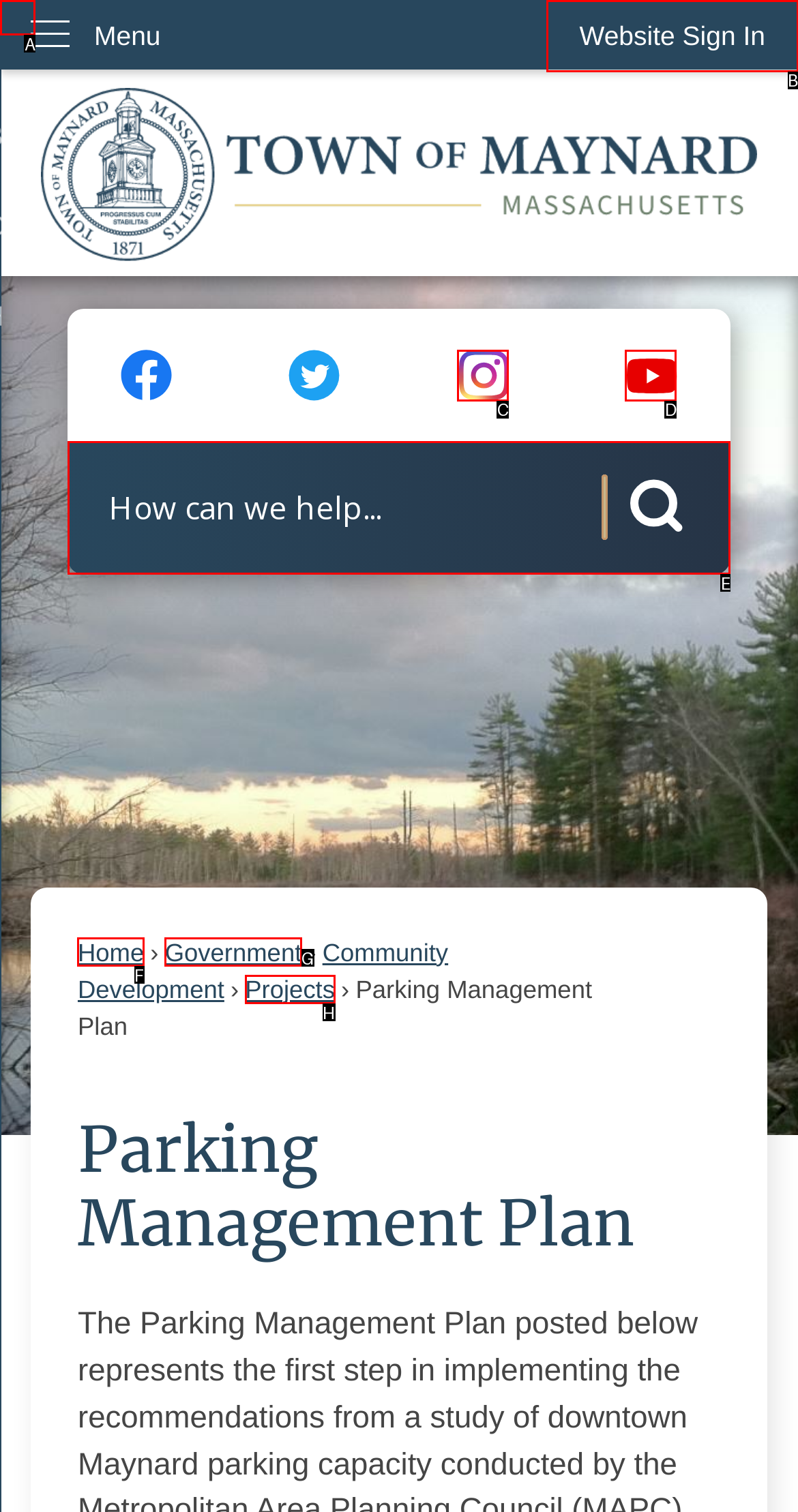Select the proper HTML element to perform the given task: Search for something Answer with the corresponding letter from the provided choices.

E